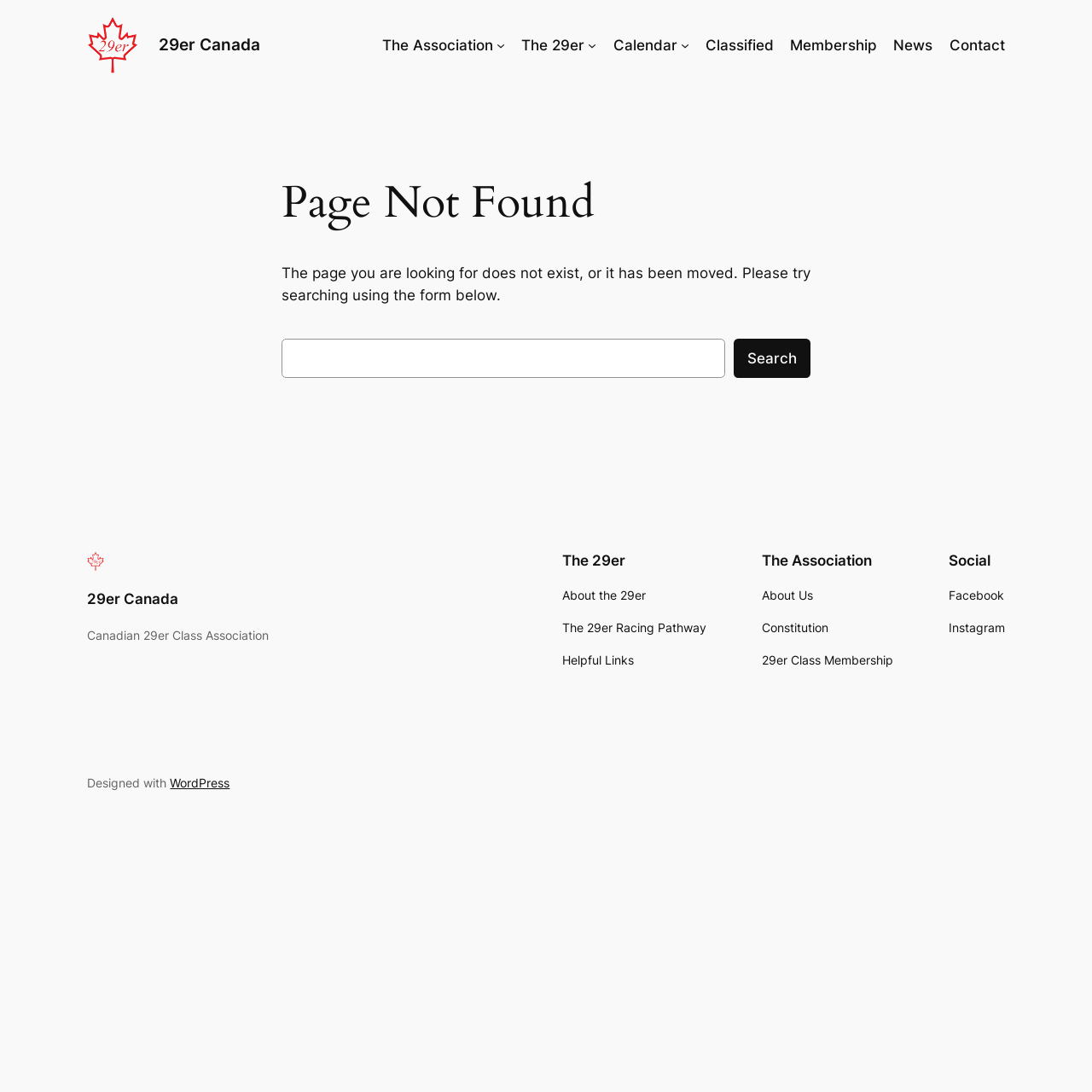Extract the primary header of the webpage and generate its text.

Page Not Found